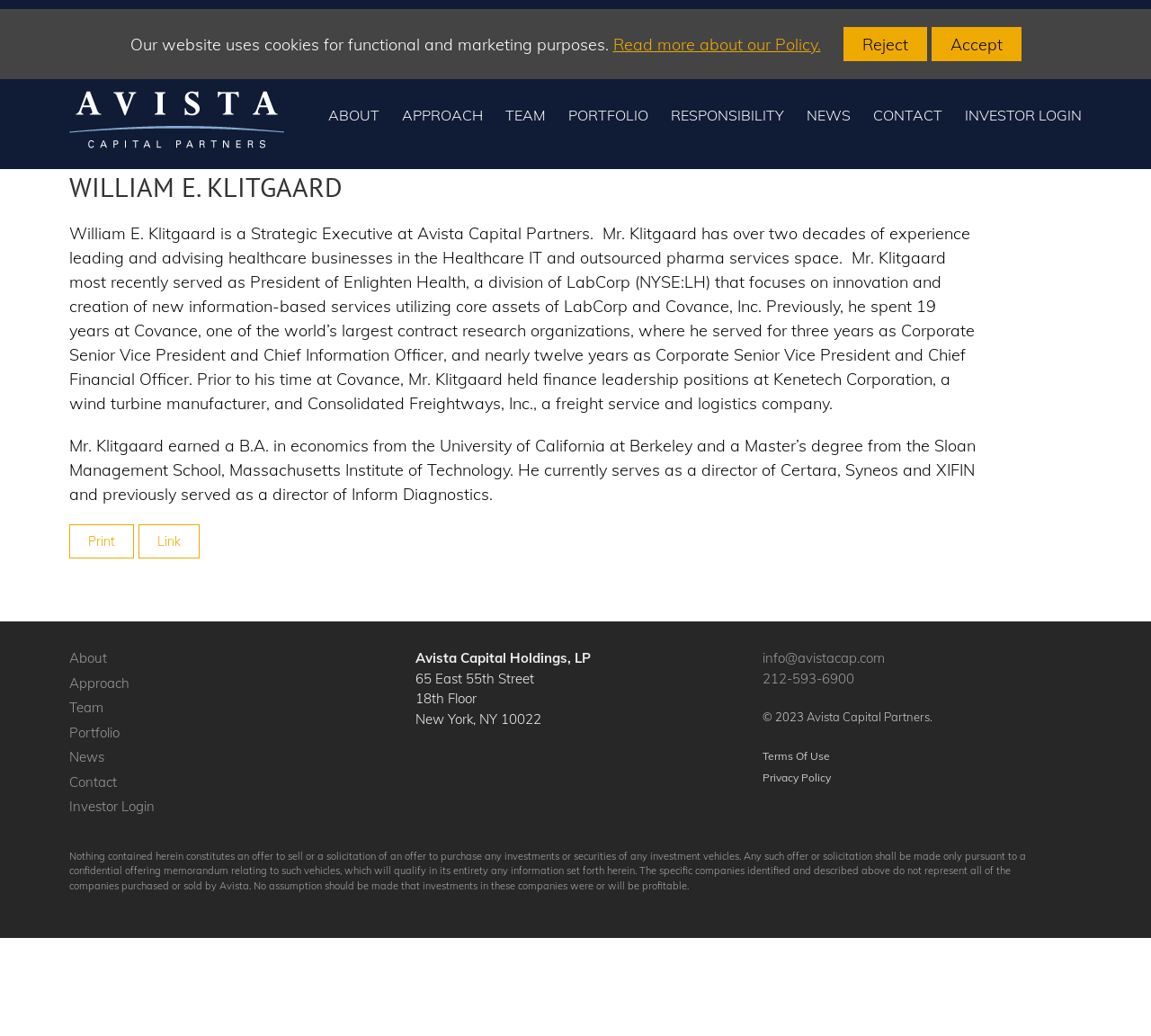Specify the bounding box coordinates of the element's region that should be clicked to achieve the following instruction: "Read about William E. Klitgaard". The bounding box coordinates consist of four float numbers between 0 and 1, in the format [left, top, right, bottom].

[0.06, 0.165, 0.852, 0.196]